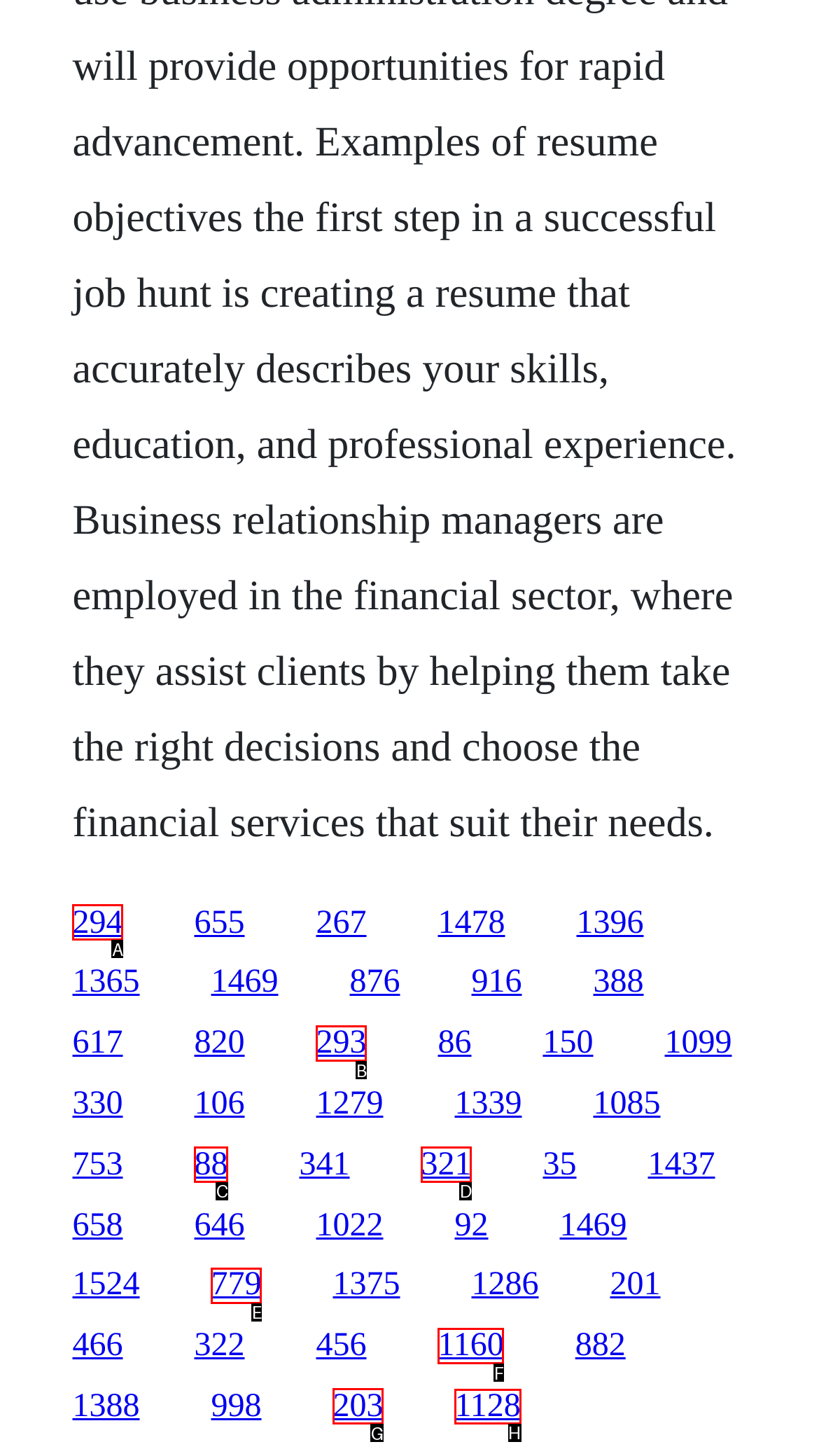Based on the choices marked in the screenshot, which letter represents the correct UI element to perform the task: access the last link?

H